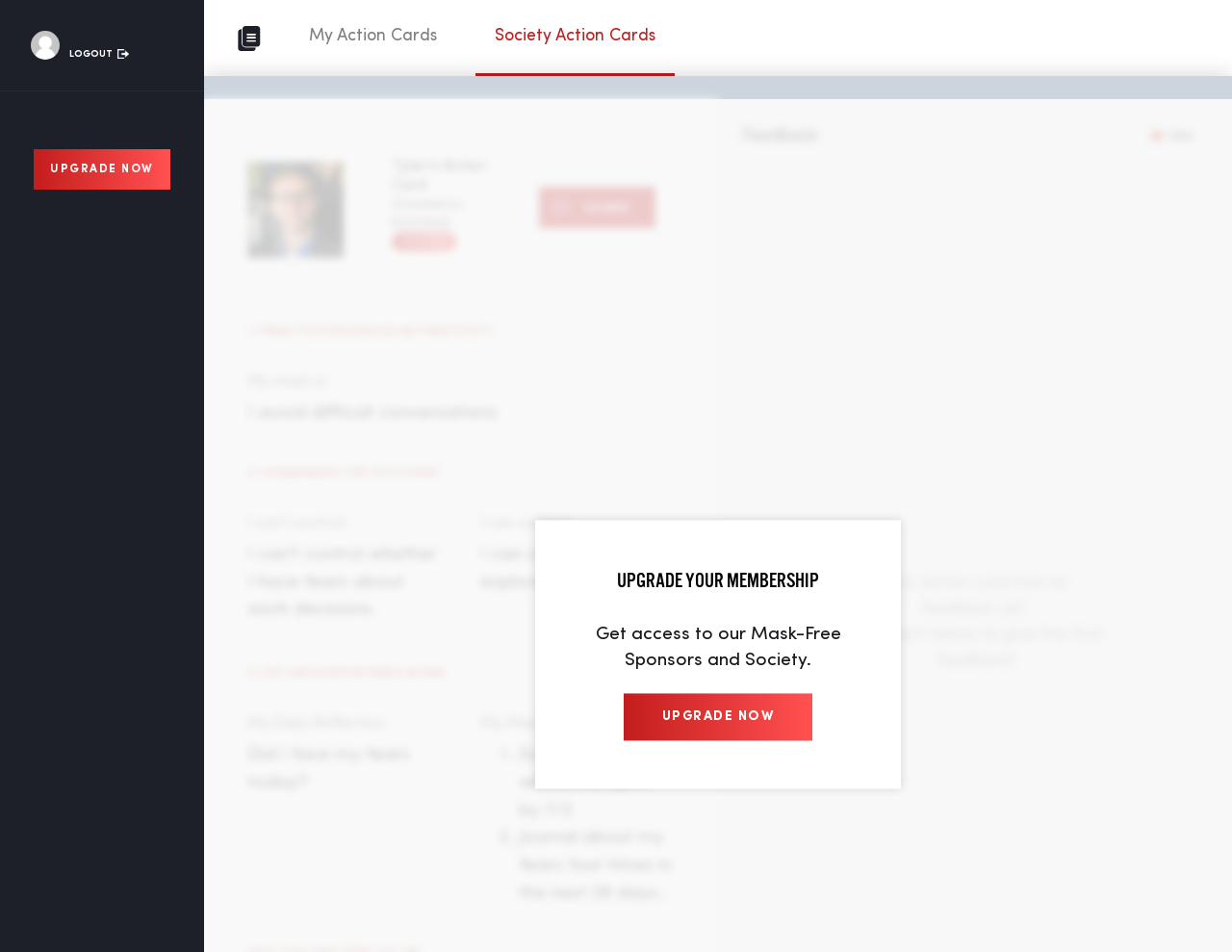What is the theme of the action card?
Please respond to the question with a detailed and well-explained answer.

The action card has headings such as 'PRACTICE RIGOROUS AUTHENTICITY', 'SURRENDER THE OUTCOME', and 'DO UNCOMFORTABLE WORK', which suggest that the theme of the action card is related to overcoming fears and being authentic.